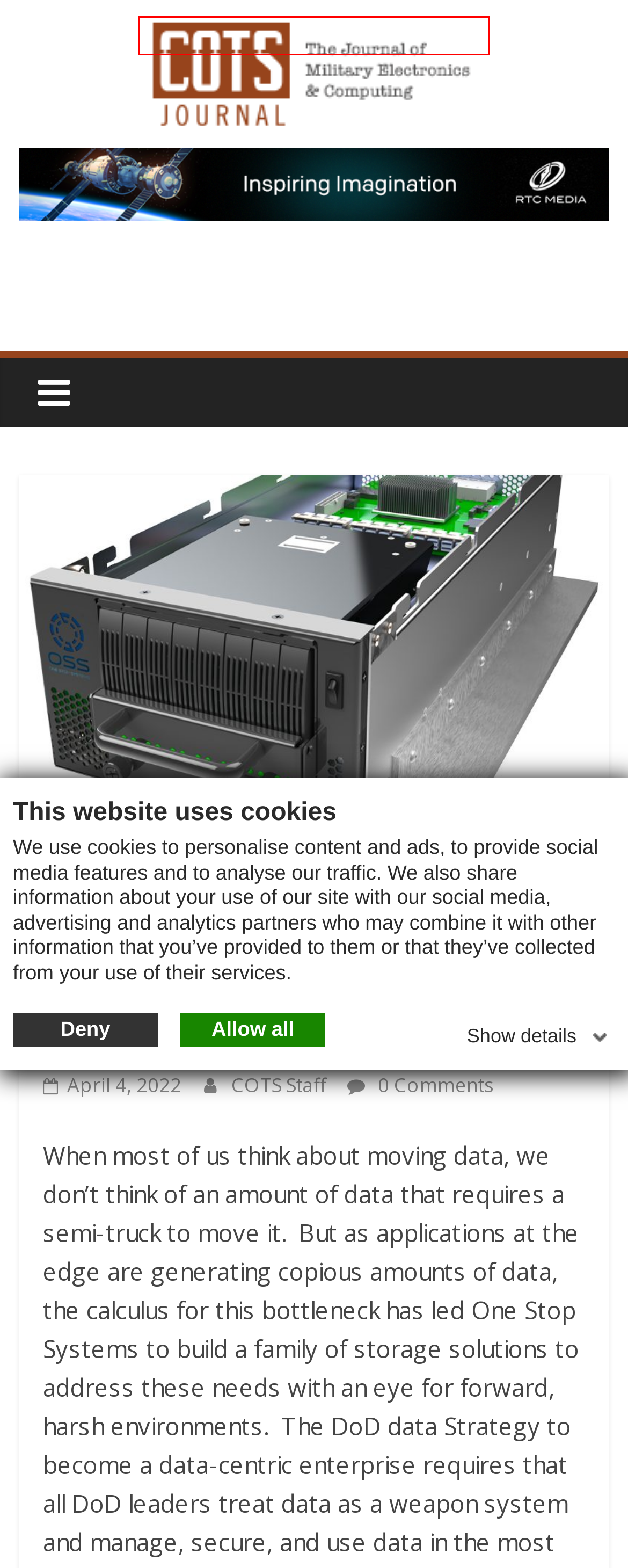Review the webpage screenshot provided, noting the red bounding box around a UI element. Choose the description that best matches the new webpage after clicking the element within the bounding box. The following are the options:
A. DISA awards Leidos $11.5 billion Defense Enclave Services contract – COTS Journal
B. Privacy Policy – COTS Journal
C. COTS Staff – COTS Journal
D. COTS Journal – The Journal of Military Electronics & Computing
E. About Cookies – COTS Journal
F. Wind River Achieves Information Security Standards ISO 27001 Certification – COTS Journal
G. Whitepapers – COTS Journal
H. Feature – COTS Journal

D